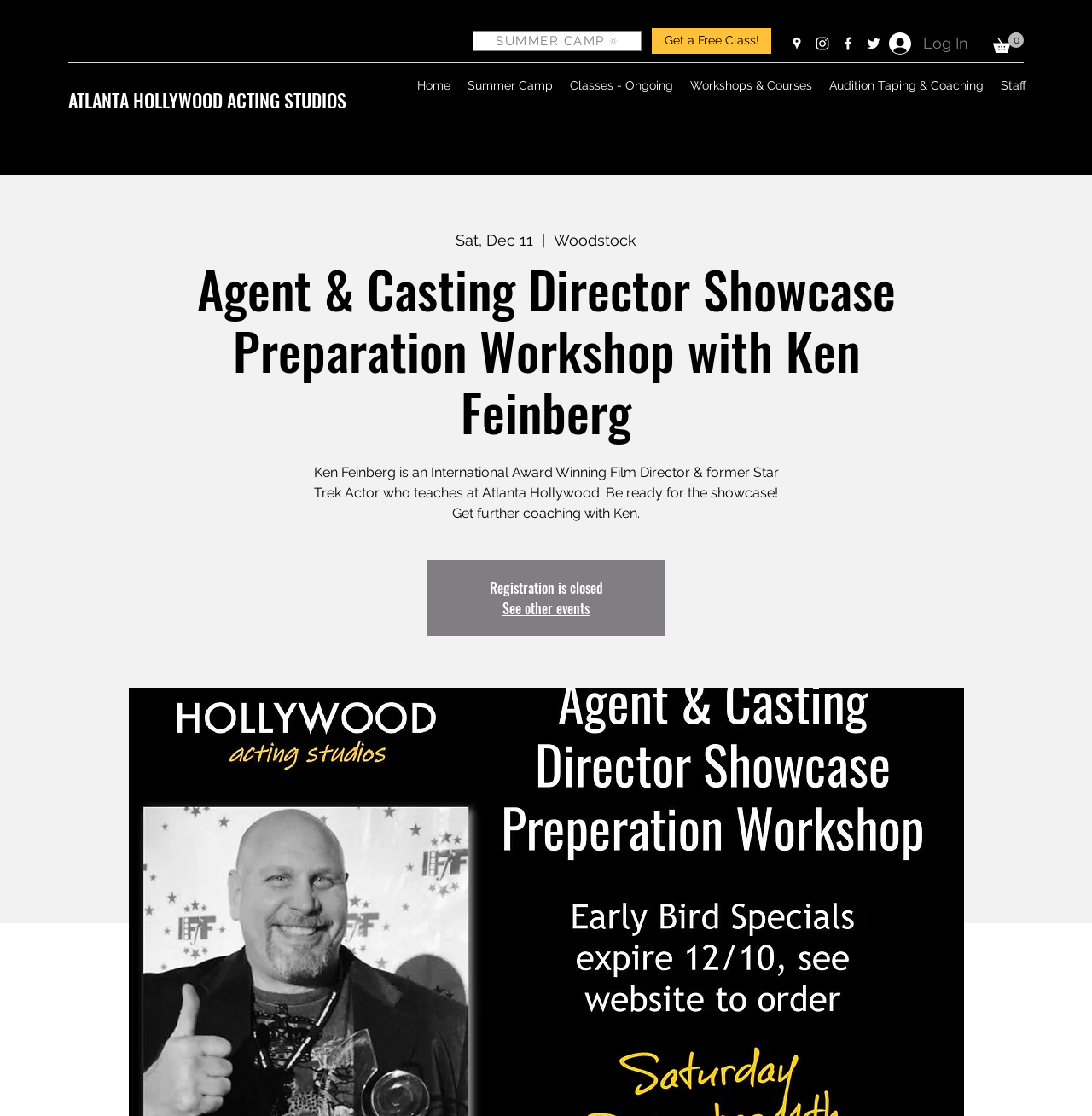Identify and extract the main heading of the webpage.

Agent & Casting Director Showcase Preparation Workshop with Ken Feinberg